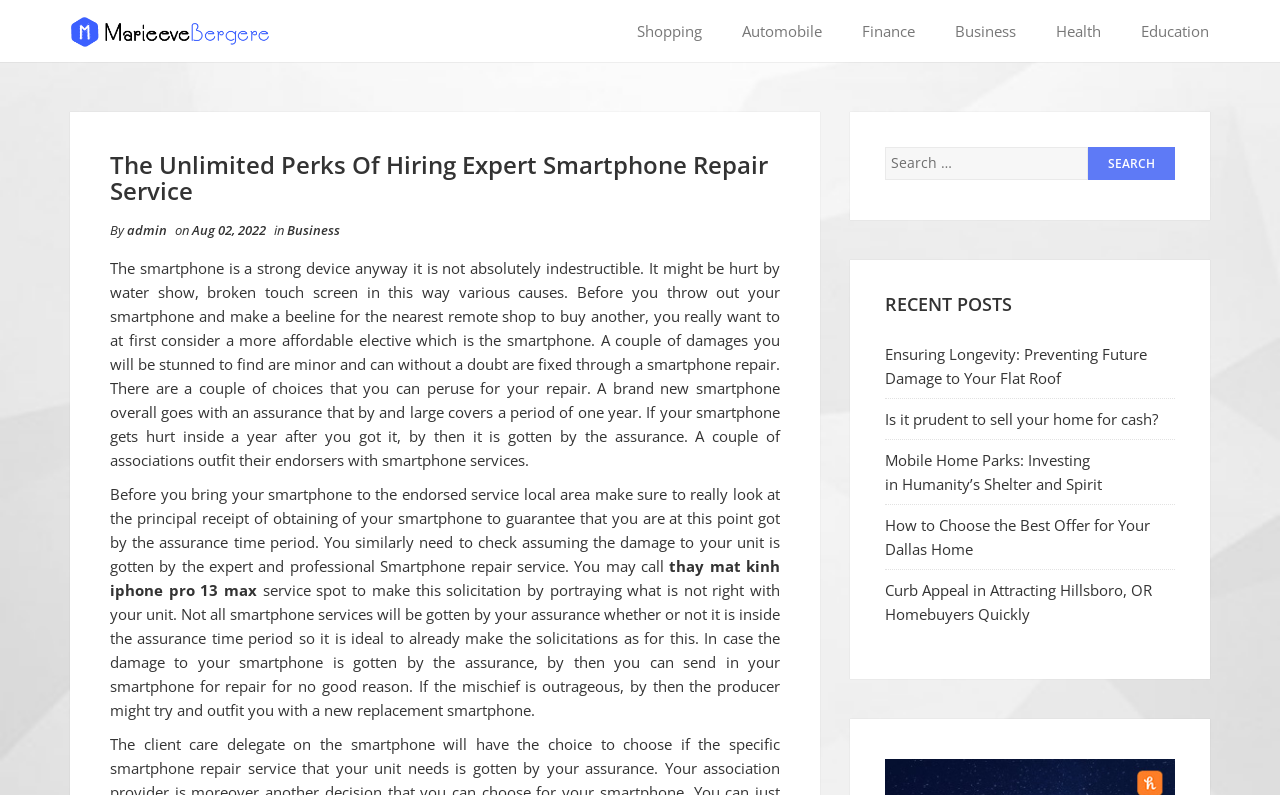Respond to the question below with a single word or phrase: What is the category of the link 'Automobile'?

Navigation